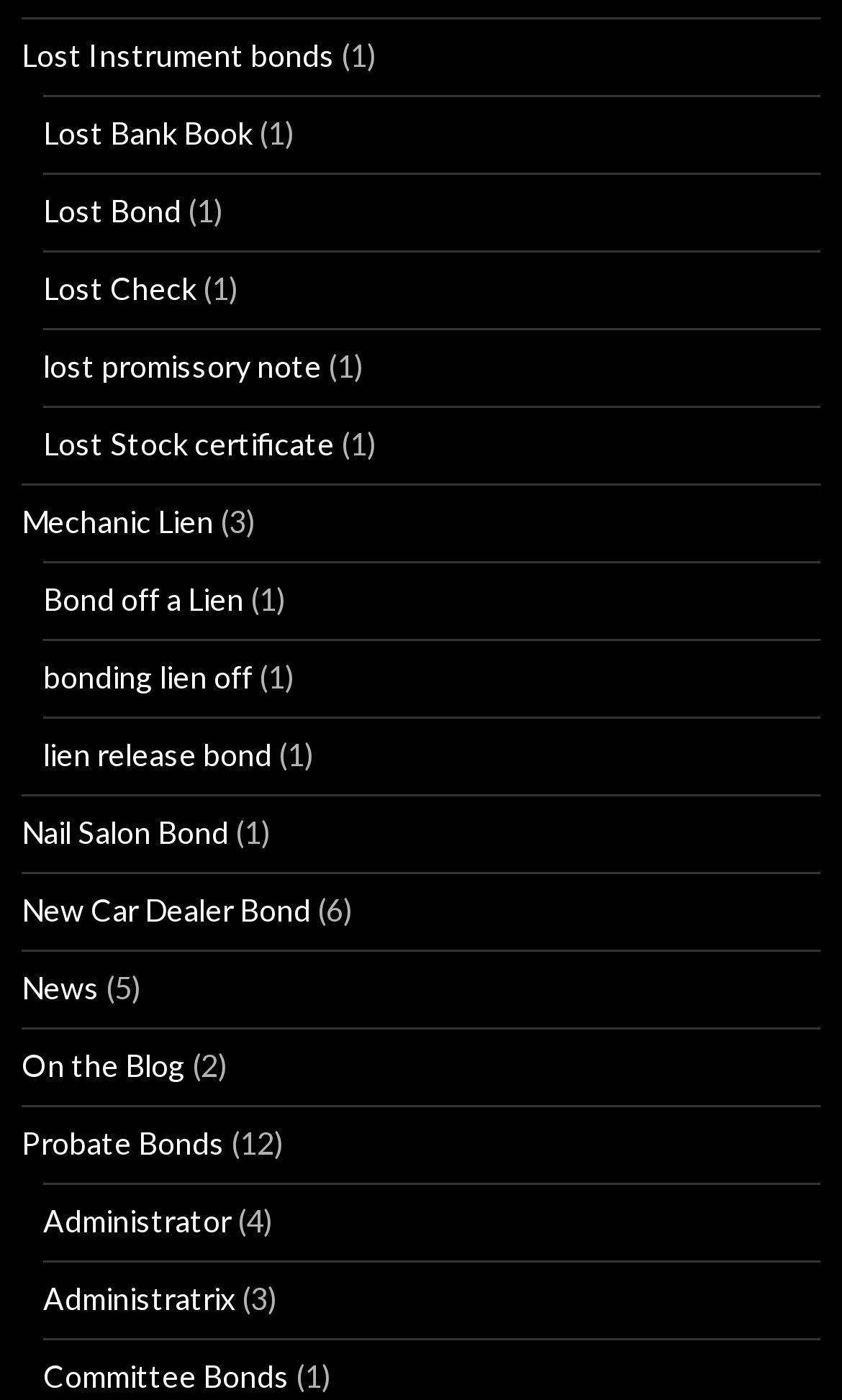Please specify the bounding box coordinates of the clickable region necessary for completing the following instruction: "Learn about lost bank book". The coordinates must consist of four float numbers between 0 and 1, i.e., [left, top, right, bottom].

[0.051, 0.082, 0.3, 0.108]